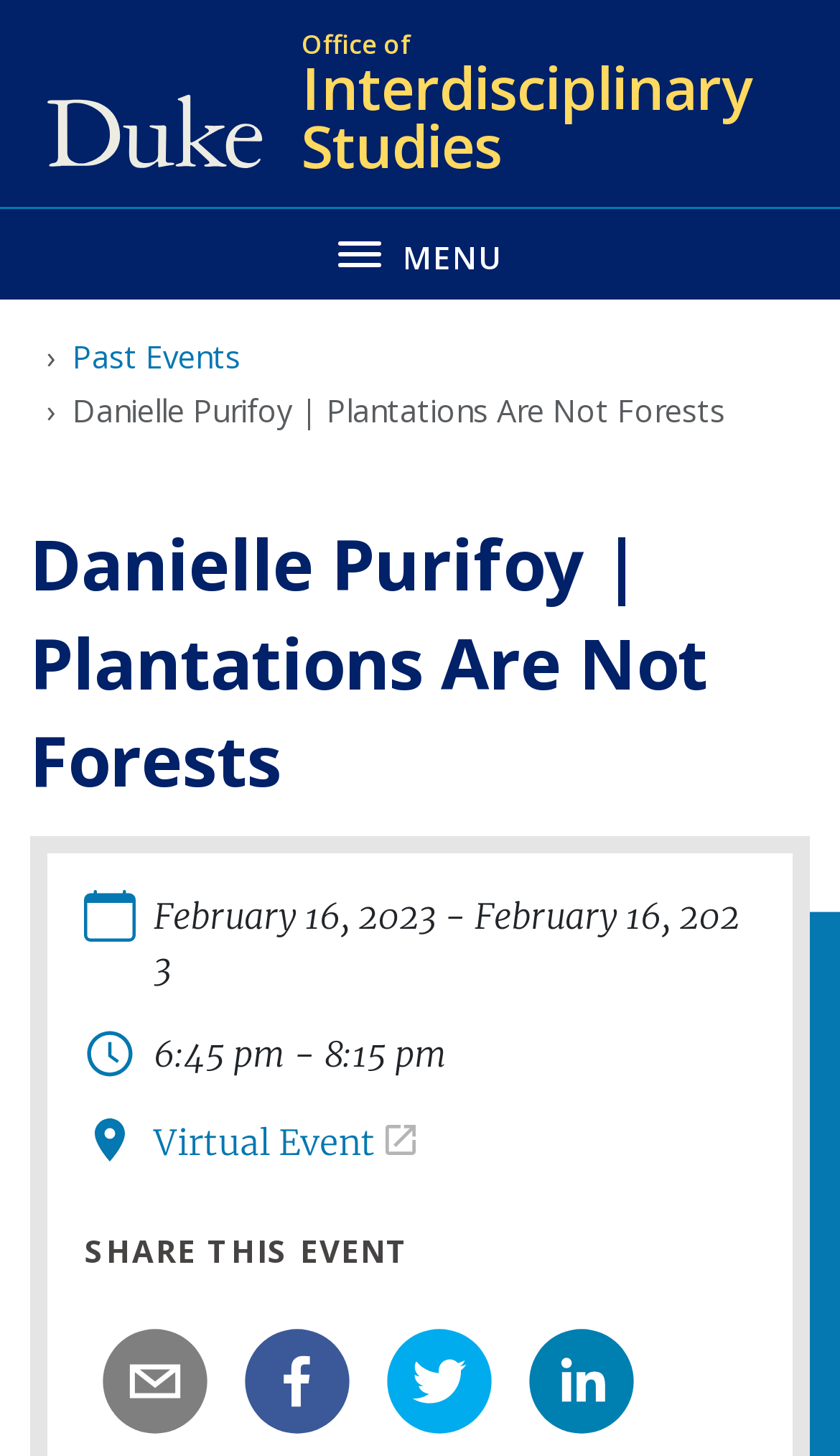Determine the bounding box coordinates of the area to click in order to meet this instruction: "Share this event via email".

[0.121, 0.912, 0.249, 0.986]